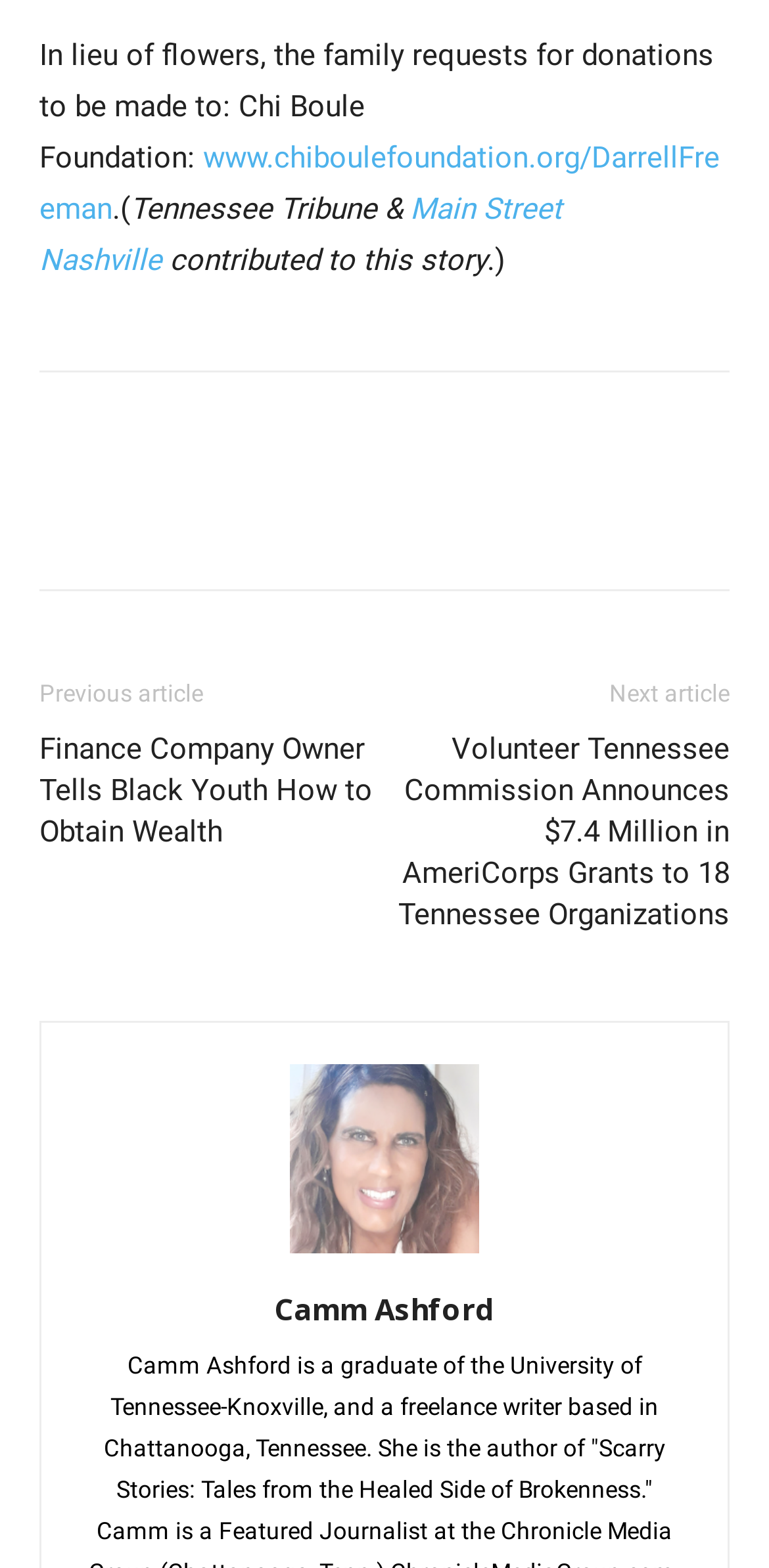Analyze the image and provide a detailed answer to the question: What is the requested donation organization?

The webpage mentions 'In lieu of flowers, the family requests for donations to be made to: Chi Boule Foundation:' which indicates that the requested donation organization is Chi Boule Foundation.